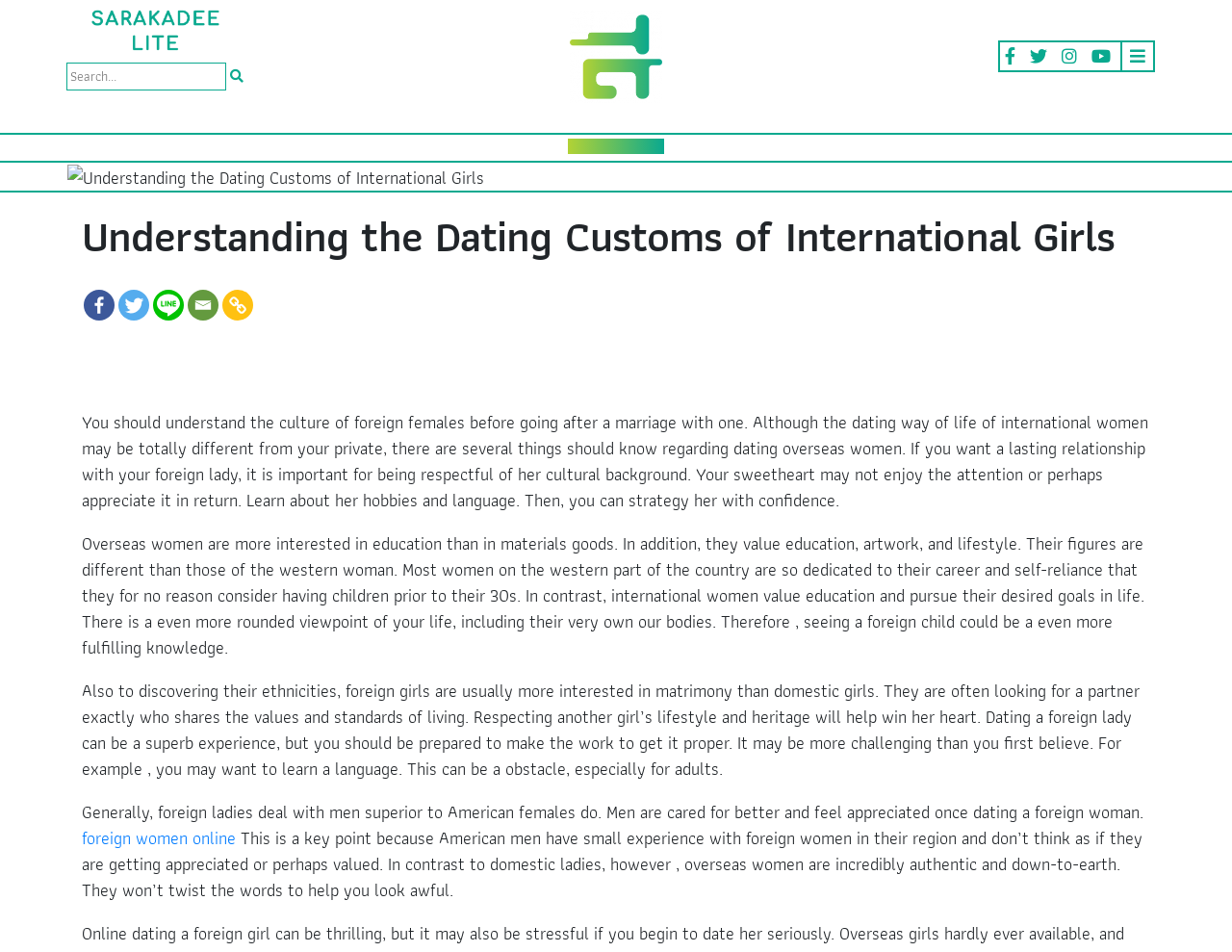Why is it important to respect a foreign girl's cultural background?
Using the image, elaborate on the answer with as much detail as possible.

The webpage emphasizes the importance of respecting a foreign girl's cultural background and heritage in order to win her heart and have a successful relationship. This is because international women are often looking for a partner who shares their values and standards of living.